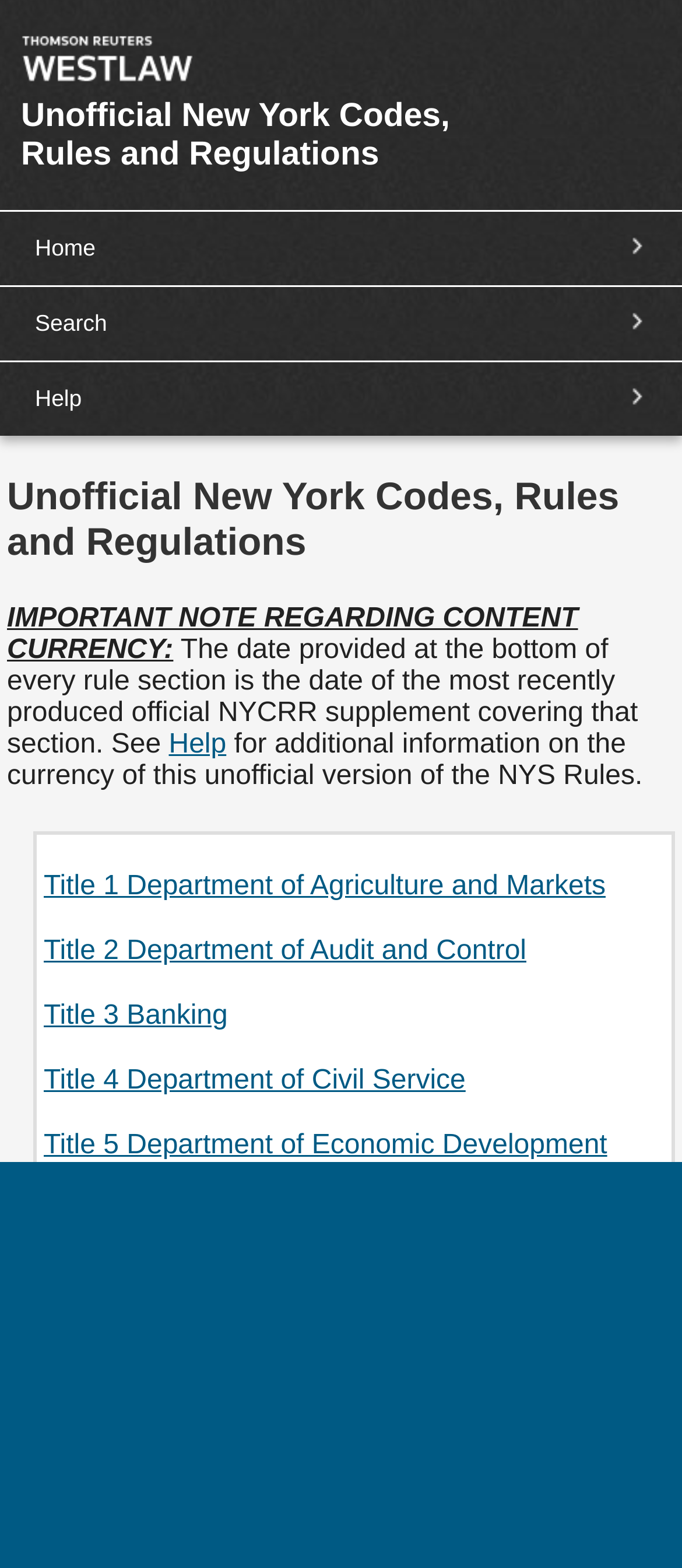Locate the bounding box coordinates of the clickable region to complete the following instruction: "View September 2020."

None